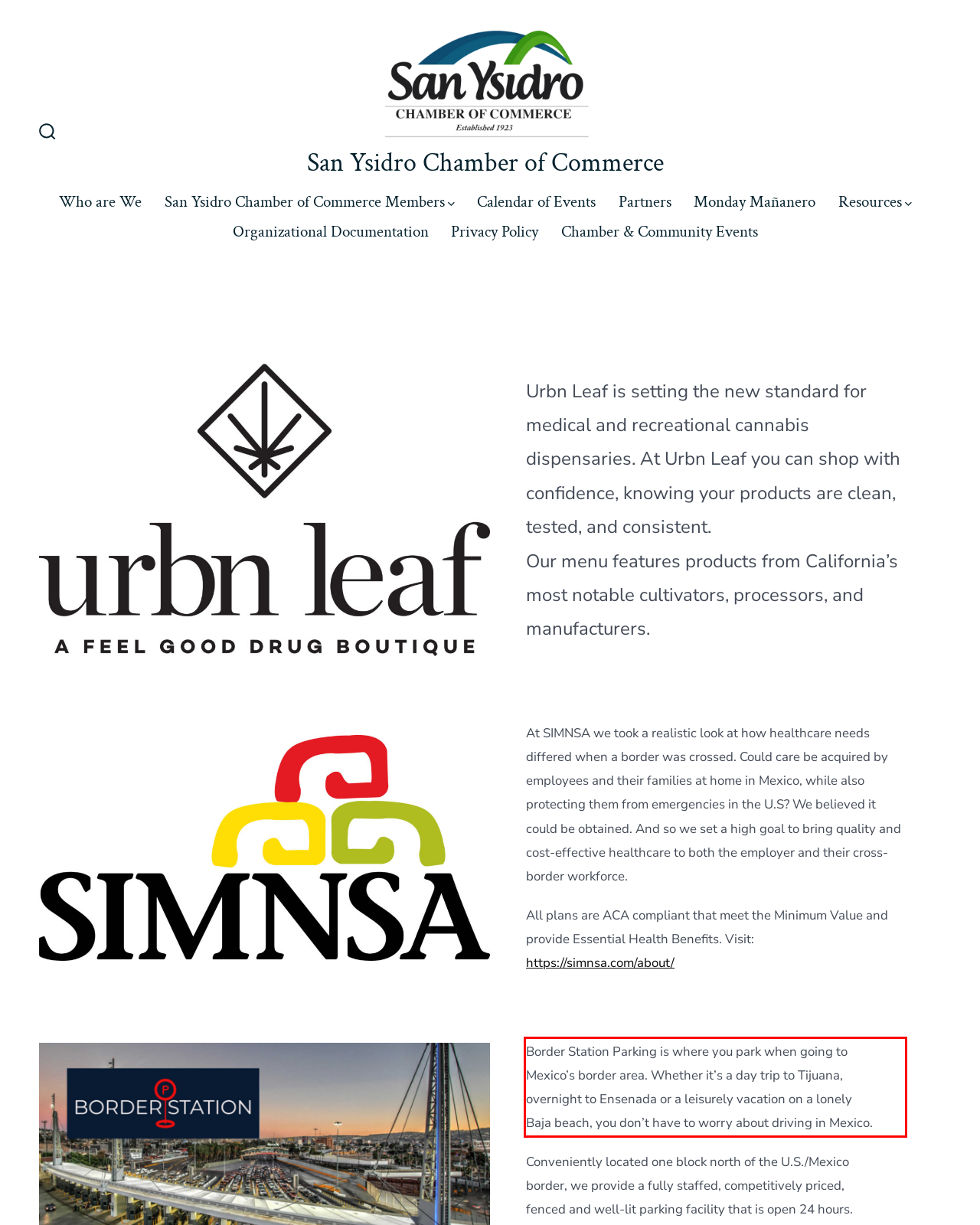Given a webpage screenshot with a red bounding box, perform OCR to read and deliver the text enclosed by the red bounding box.

Border Station Parking is where you park when going to Mexico’s border area. Whether it’s a day trip to Tijuana, overnight to Ensenada or a leisurely vacation on a lonely Baja beach, you don’t have to worry about driving in Mexico.